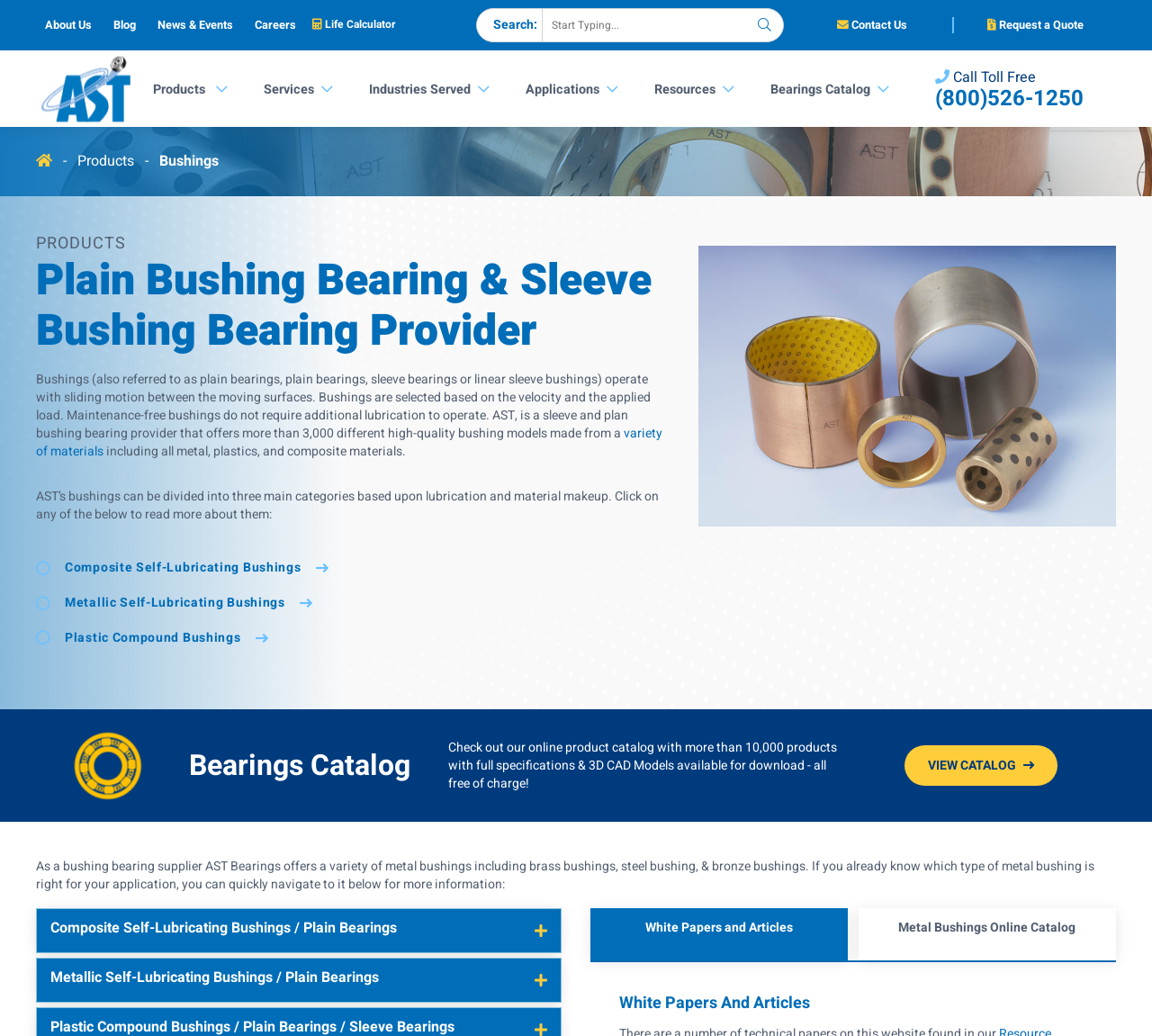Identify the bounding box coordinates for the element that needs to be clicked to fulfill this instruction: "Read about composite self-lubricating bushings". Provide the coordinates in the format of four float numbers between 0 and 1: [left, top, right, bottom].

[0.031, 0.538, 0.581, 0.558]